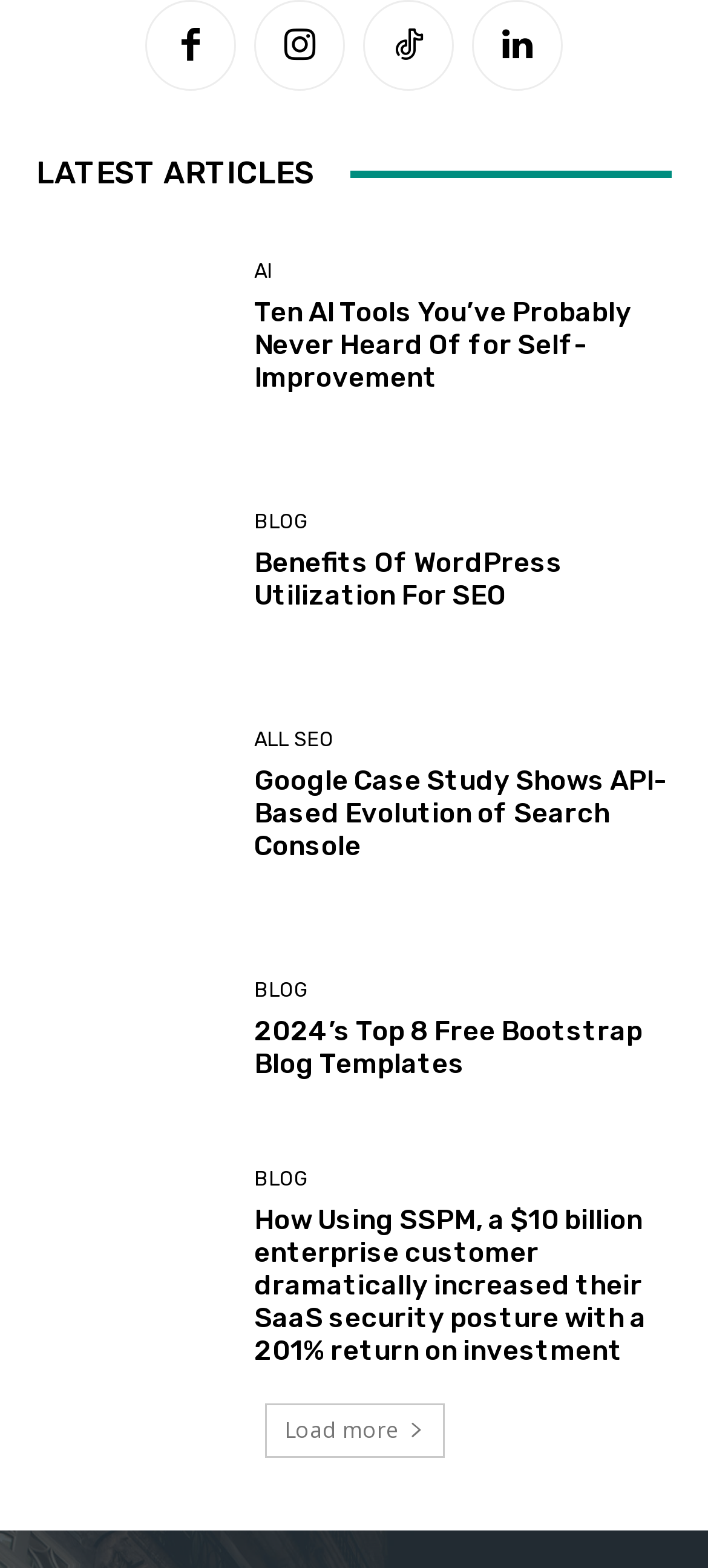Please identify the bounding box coordinates of where to click in order to follow the instruction: "Explore the blog post '2024’s Top 8 Free Bootstrap Blog Templates'".

[0.051, 0.596, 0.321, 0.718]